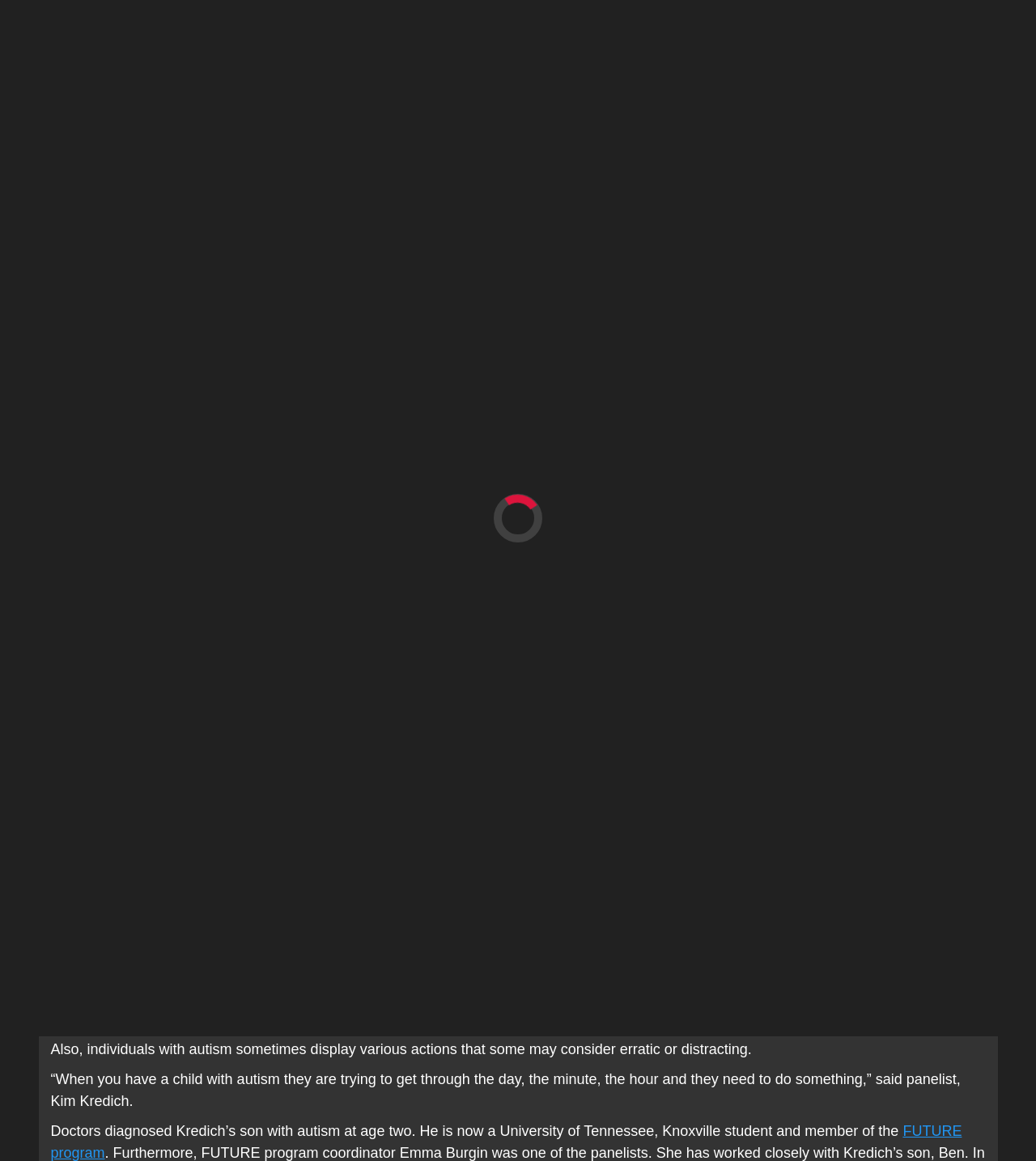How many main areas of deficits are mentioned in the article?
Could you please answer the question thoroughly and with as much detail as possible?

I found the number of main areas of deficits by reading the quote from Dr. Carolyn Blondin, which mentions 'two main areas of deficits'. The first area relates to communication, and the second area relates to social relatedness.